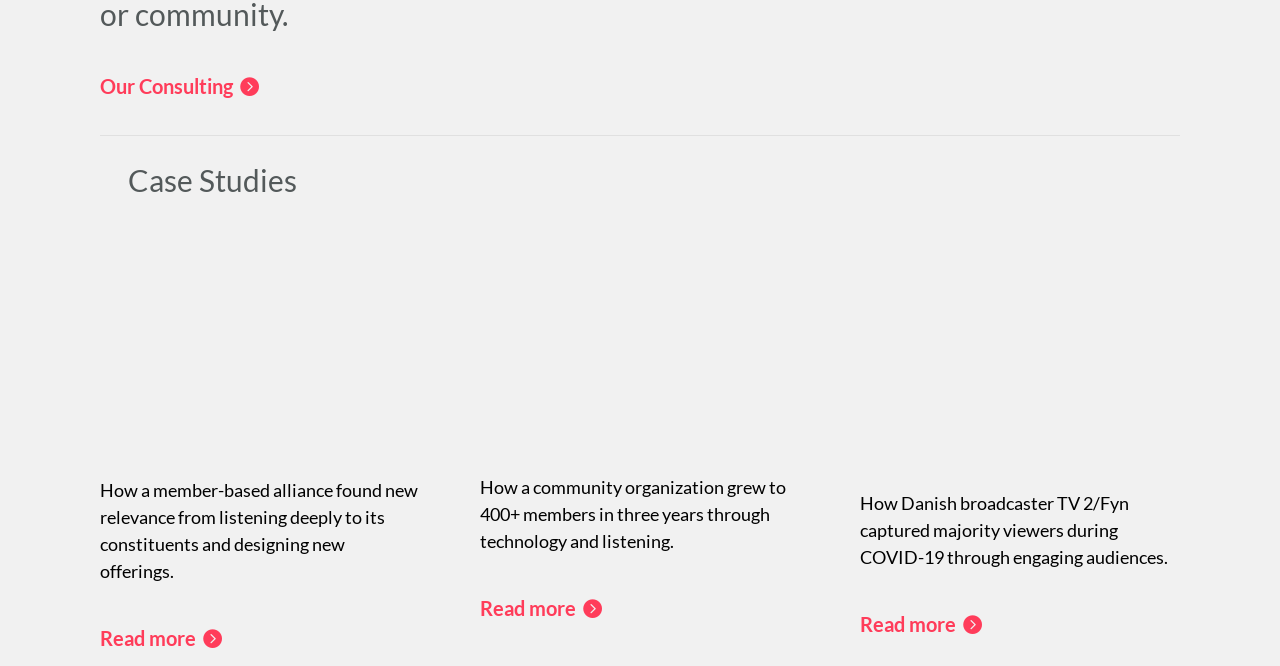Respond with a single word or phrase:
What is the purpose of the 'Read more' links?

To access full case studies